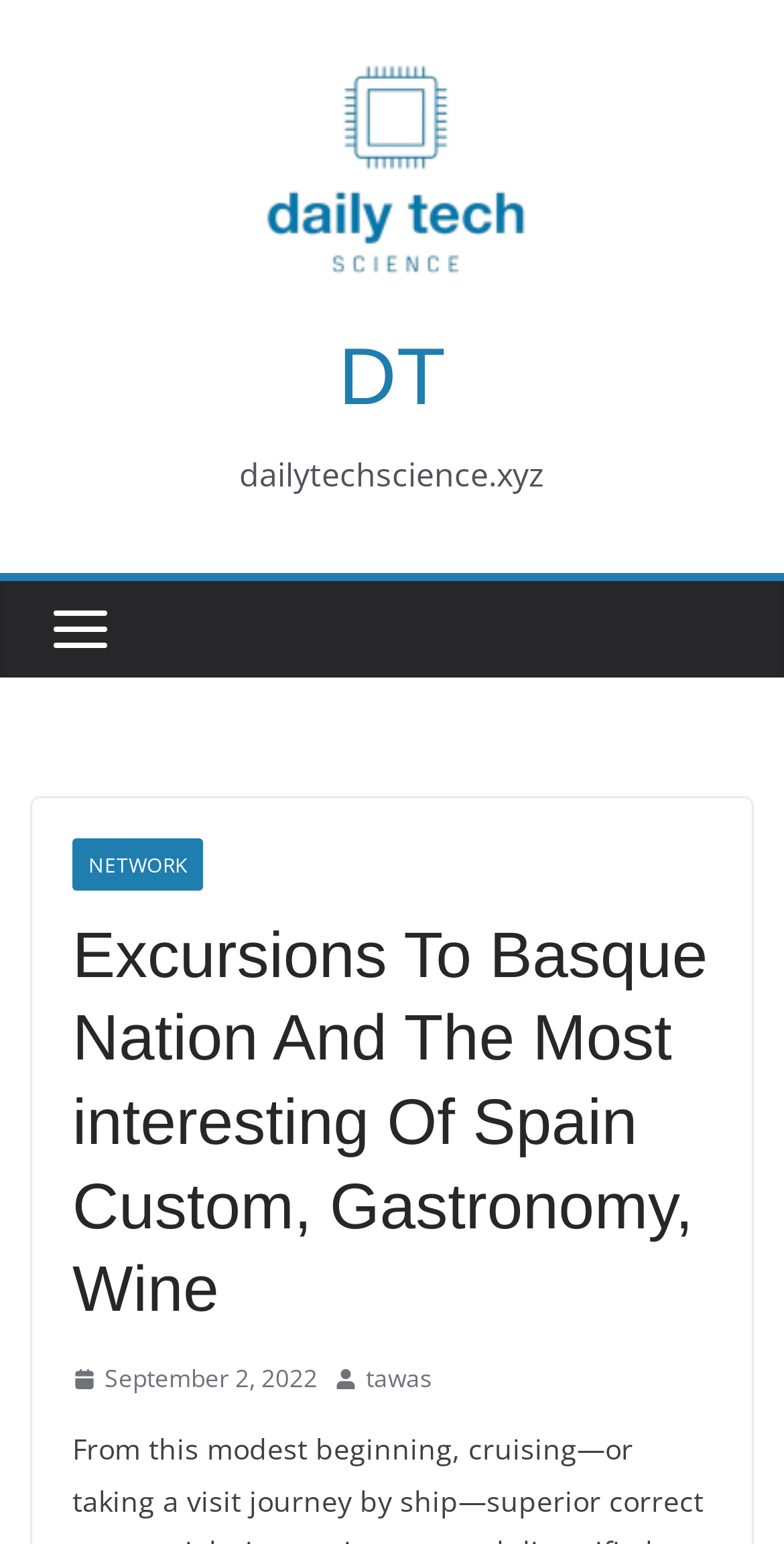What is the date of the article or post?
We need a detailed and exhaustive answer to the question. Please elaborate.

The date 'September 2, 2022' is mentioned in the link element, which suggests that it is the date of the article or post being described on the webpage.